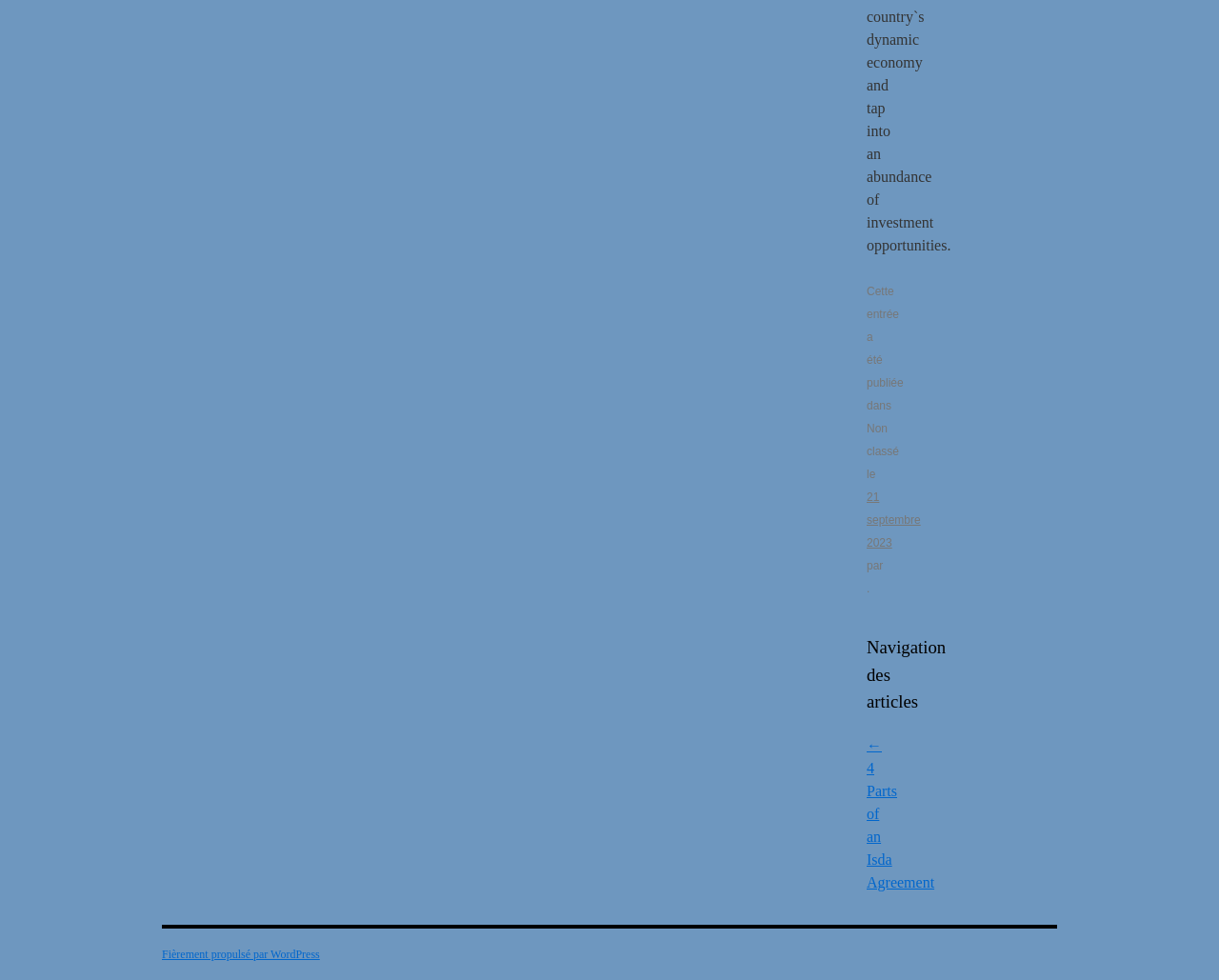Answer succinctly with a single word or phrase:
What is the author of this article?

Not specified